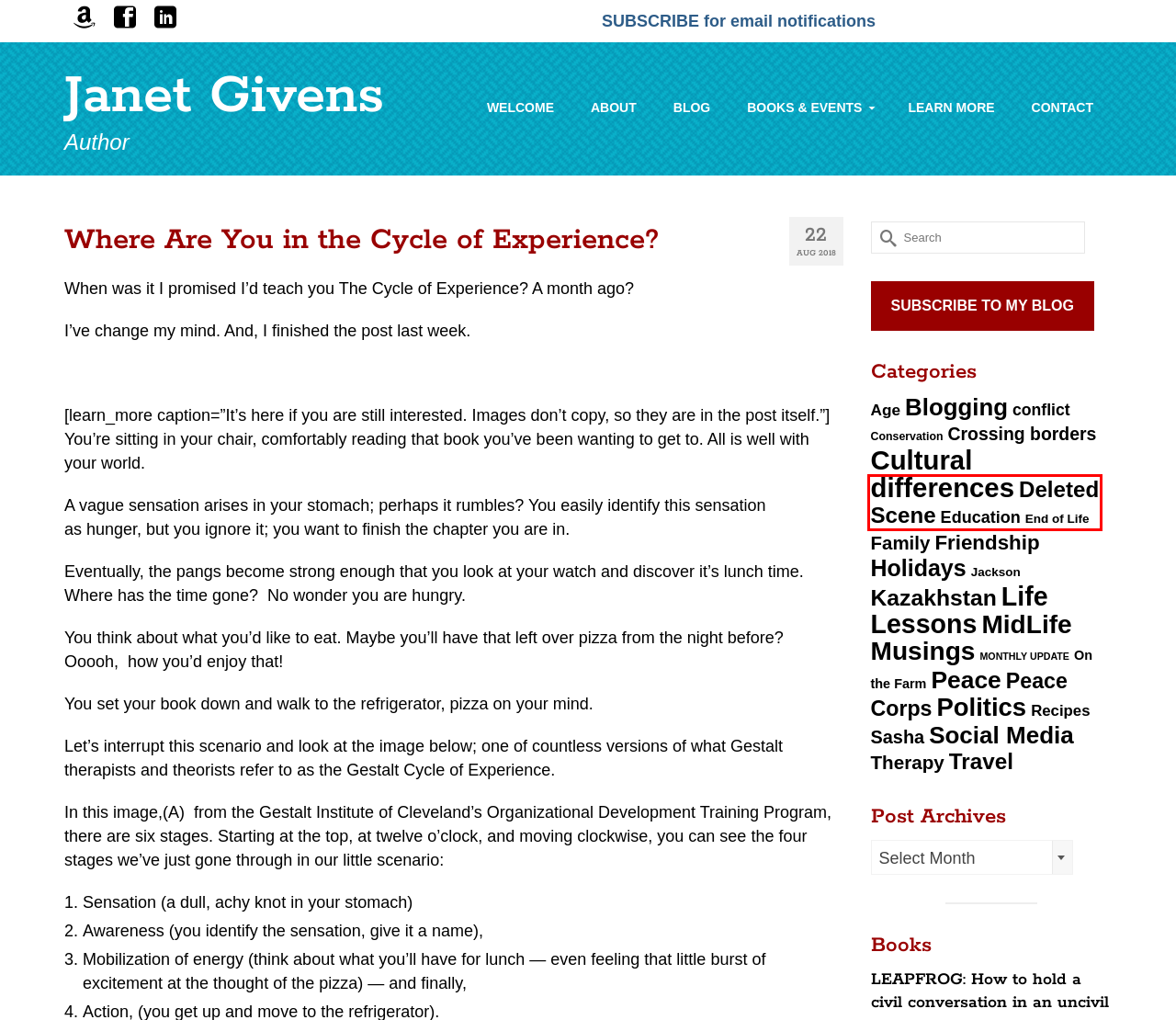Take a look at the provided webpage screenshot featuring a red bounding box around an element. Select the most appropriate webpage description for the page that loads after clicking on the element inside the red bounding box. Here are the candidates:
A. Deleted Scene – Janet Givens
B. Contact Janet Givens – Janet Givens
C. Family – Janet Givens
D. Crossing borders – Janet Givens
E. MONTHLY UPDATE – Janet Givens
F. On the Farm – Janet Givens
G. End of Life – Janet Givens
H. Peace Corps – Janet Givens

A